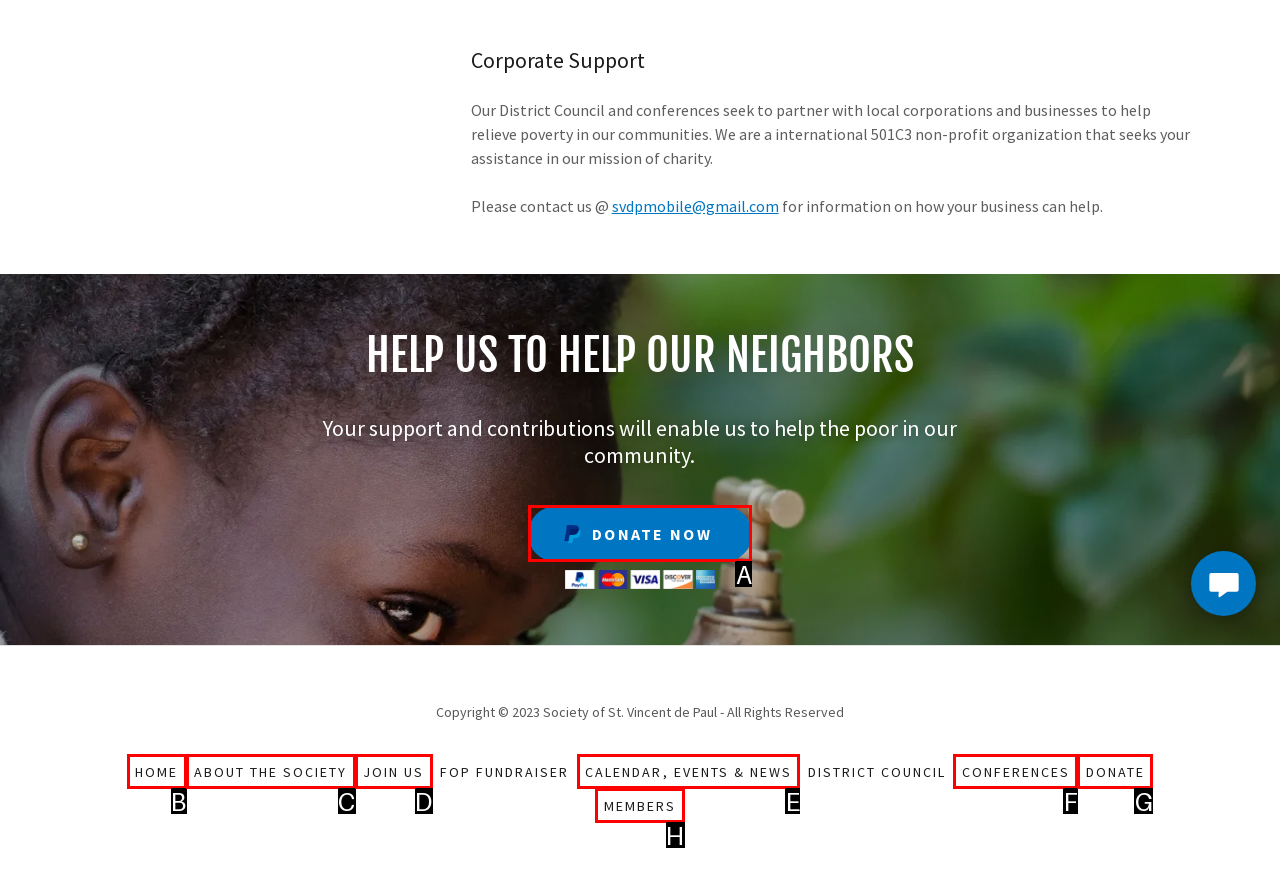Which HTML element matches the description: About the Society?
Reply with the letter of the correct choice.

C